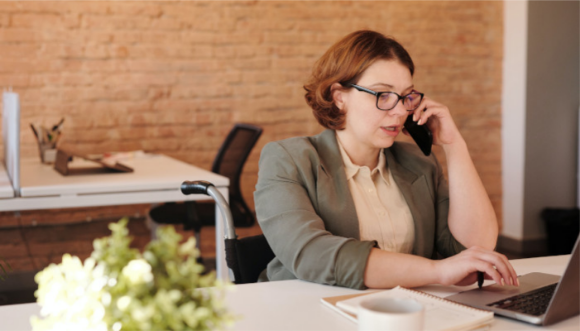Provide a brief response to the question using a single word or phrase: 
What is on the woman's desk?

Laptop and plant